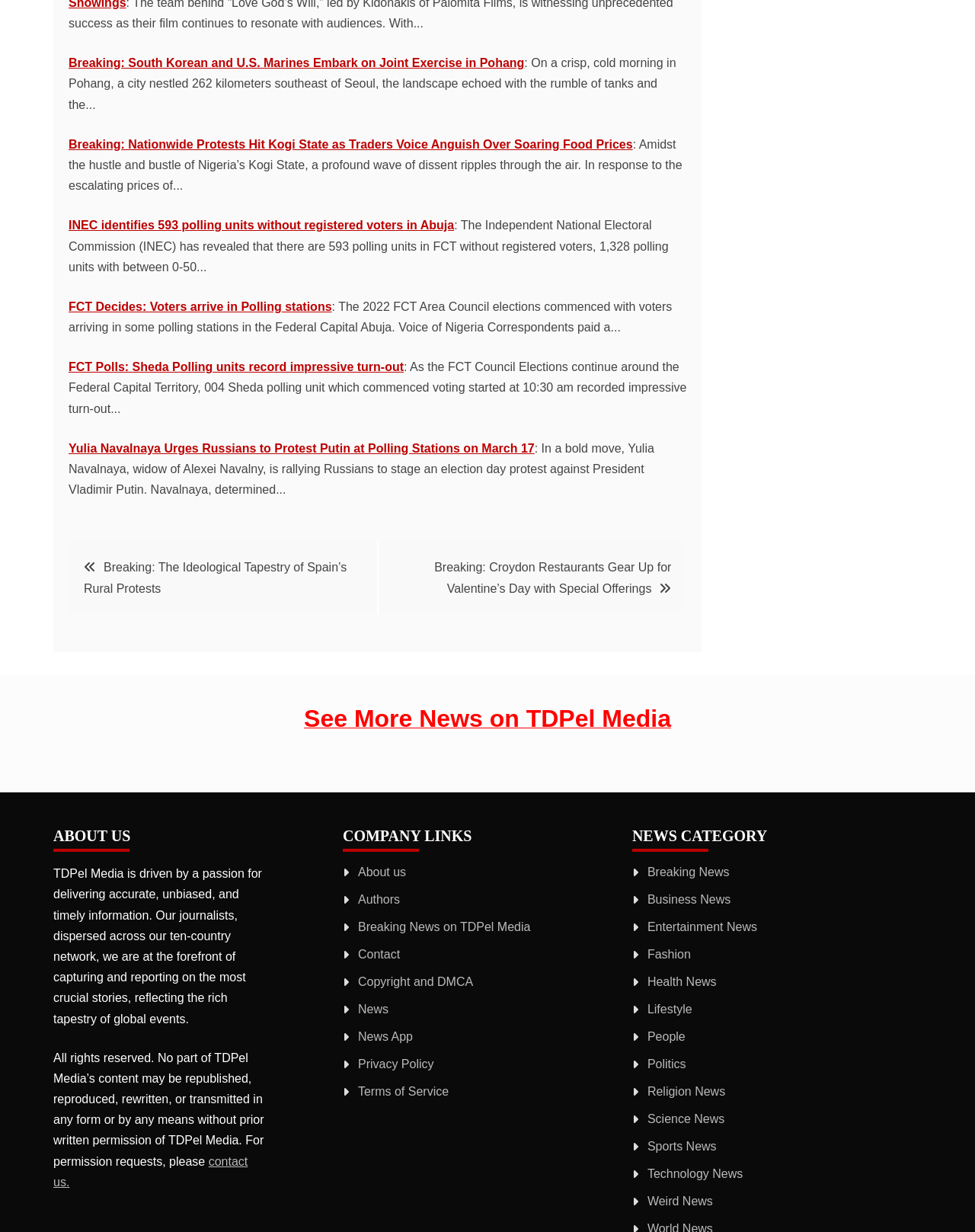What is the name of the widow who is urging Russians to protest?
Using the visual information, reply with a single word or short phrase.

Yulia Navalnaya